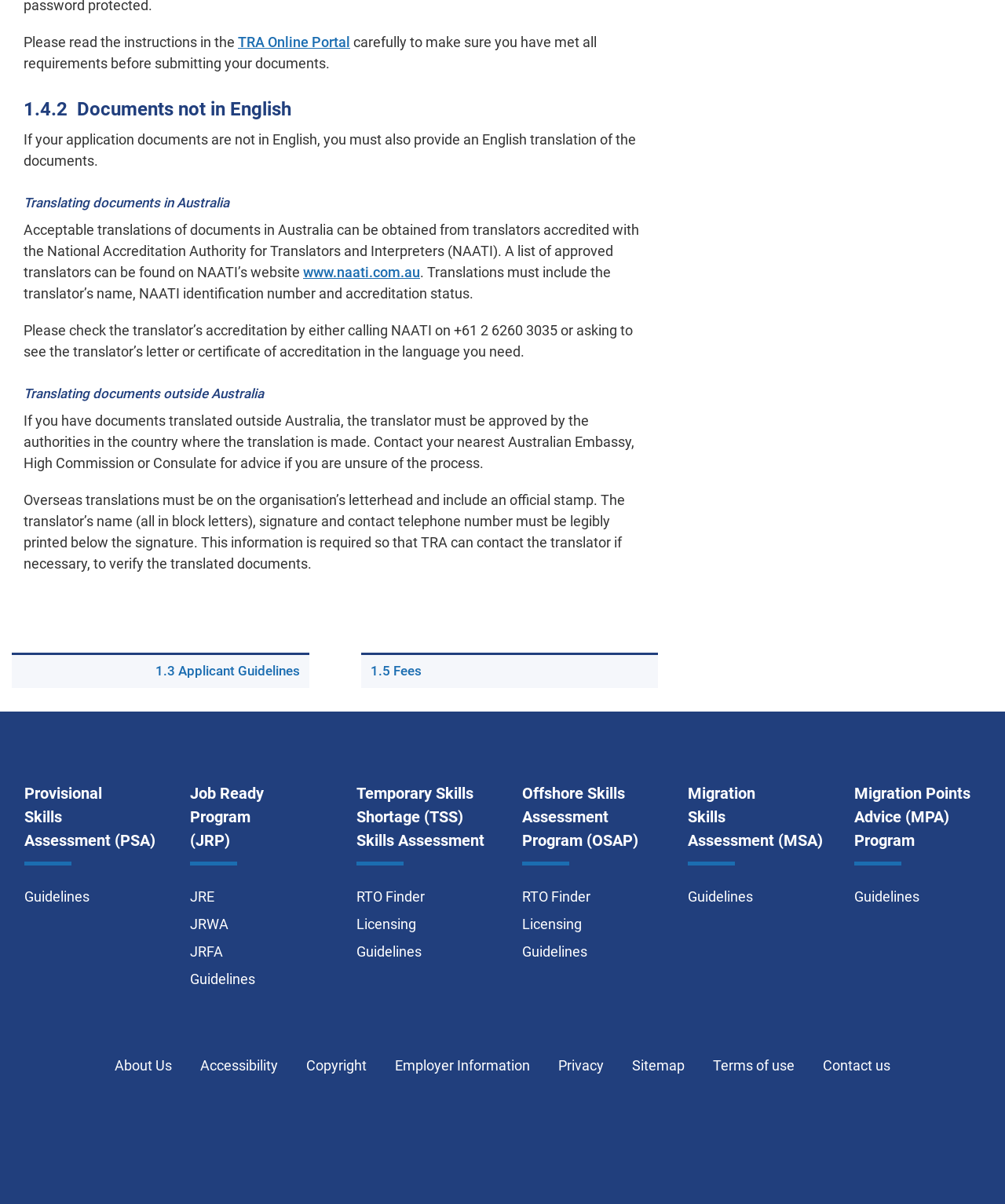What is the purpose of translating documents in Australia?
Please answer the question as detailed as possible based on the image.

According to the webpage, translating documents in Australia requires accreditation from the National Accreditation Authority for Translators and Interpreters (NAATI). This is evident from the section 'Translating documents in Australia' which mentions that acceptable translations of documents in Australia can be obtained from translators accredited with NAATI.